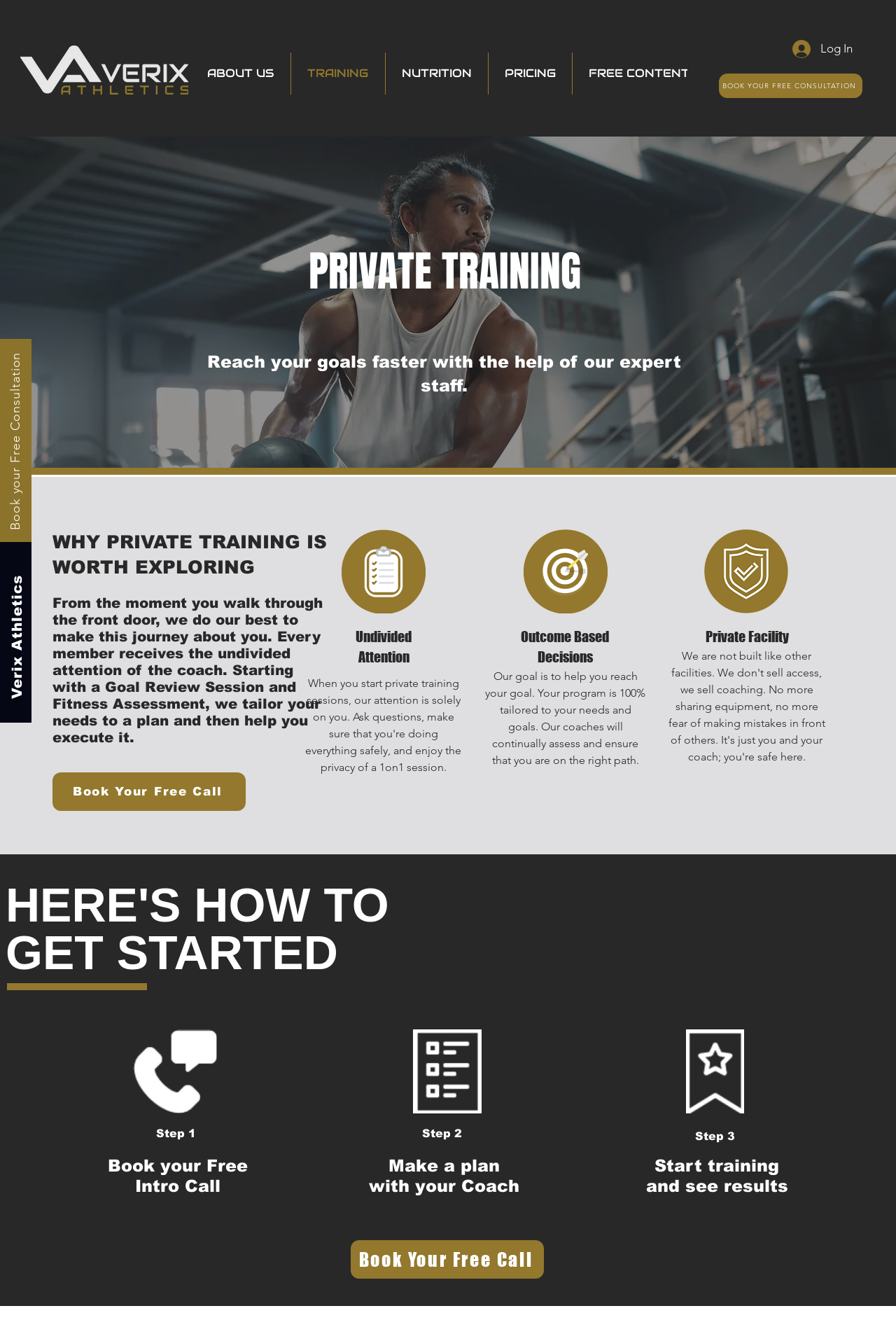Please locate the UI element described by "Verix Athletics" and provide its bounding box coordinates.

[0.01, 0.433, 0.027, 0.527]